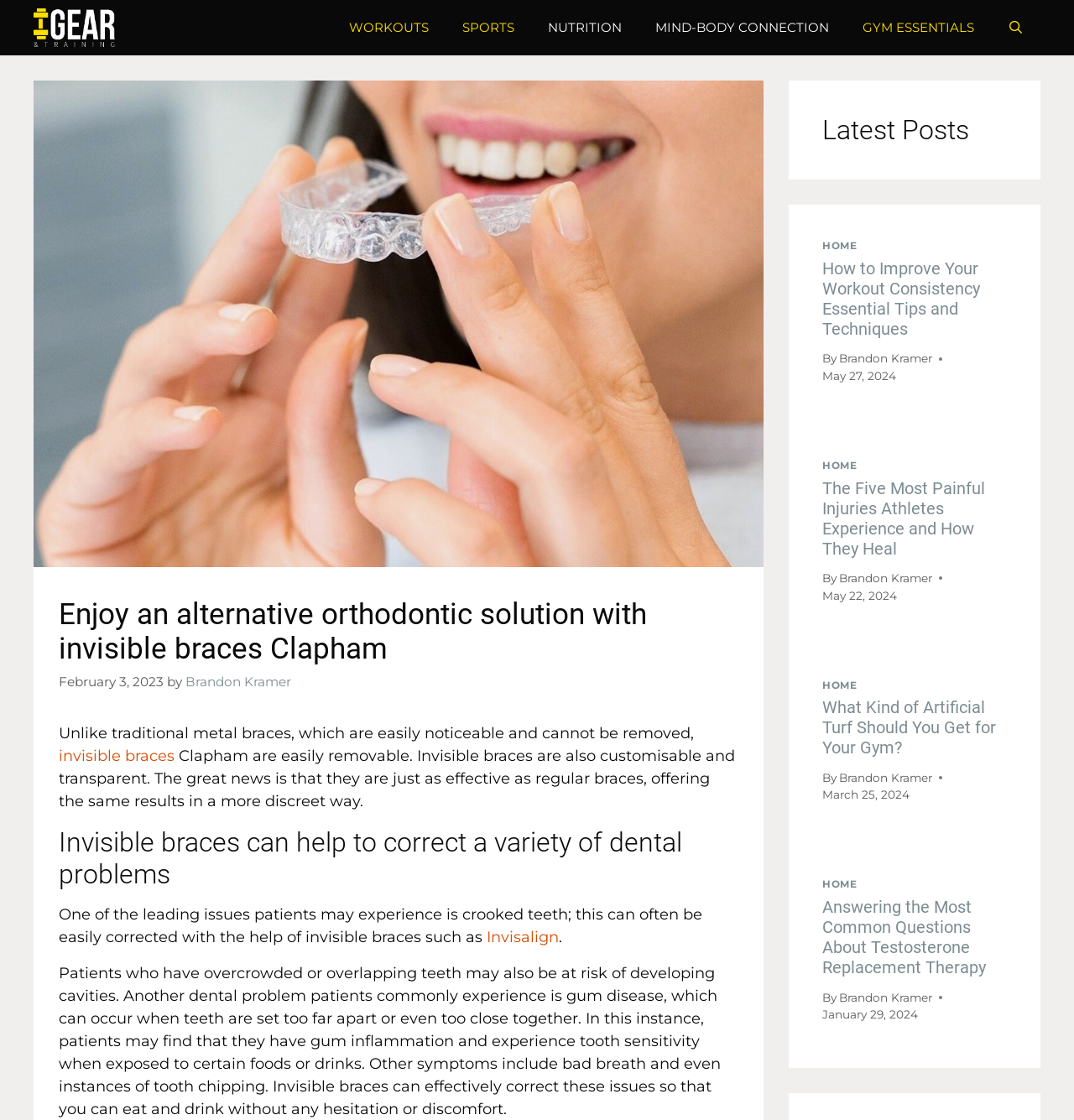Locate the bounding box coordinates of the area you need to click to fulfill this instruction: 'Click on the 'WORKOUTS' link'. The coordinates must be in the form of four float numbers ranging from 0 to 1: [left, top, right, bottom].

[0.309, 0.0, 0.415, 0.049]